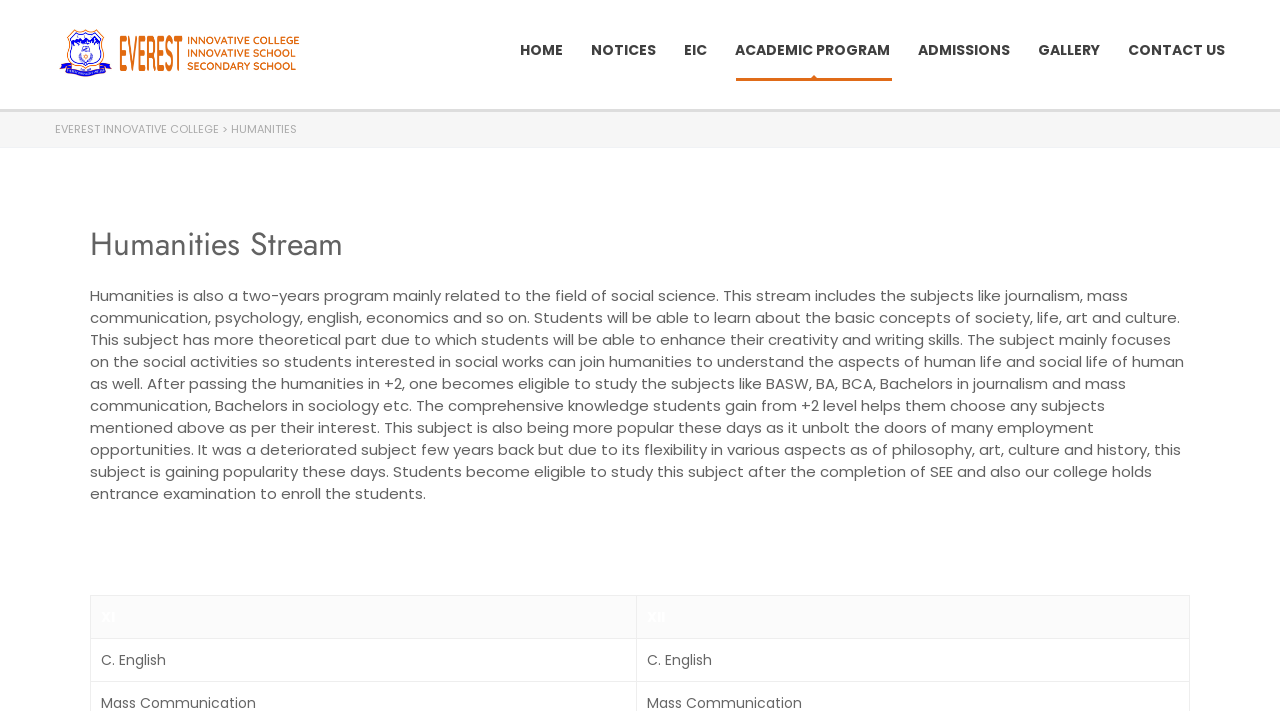What is the focus of the Humanities subject?
Please elaborate on the answer to the question with detailed information.

The focus of the Humanities subject can be found in the paragraph describing the Humanities stream, where it is mentioned that 'The subject mainly focuses on the social activities so students interested in social works can join humanities to understand the aspects of human life and social life of human as well'.